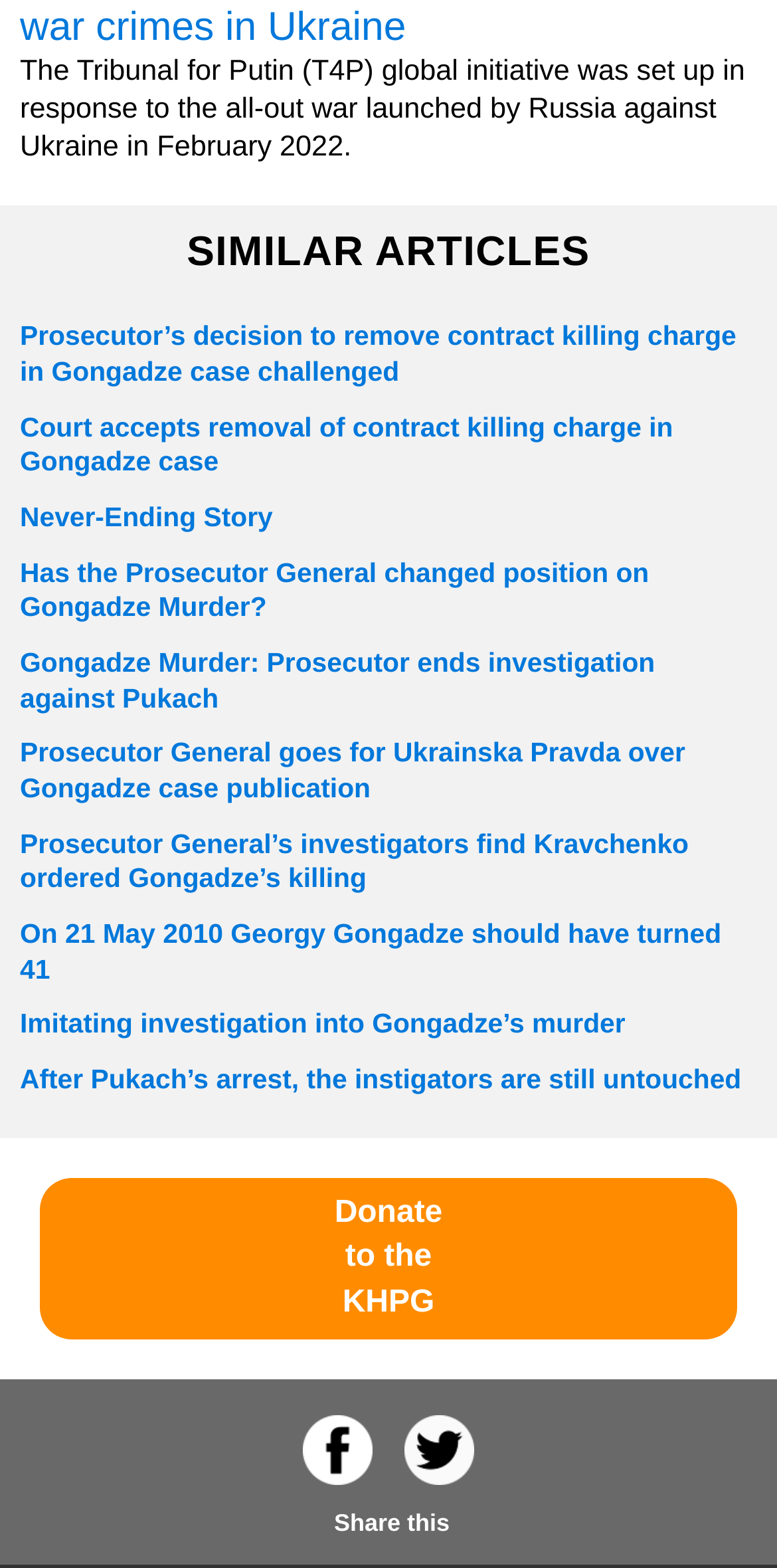What is the name of the global initiative mentioned?
Analyze the image and deliver a detailed answer to the question.

The webpage mentions 'The Tribunal for Putin (T4P) global initiative was set up in response to the all-out war launched by Russia against Ukraine in February 2022.' Therefore, the name of the global initiative is The Tribunal for Putin.